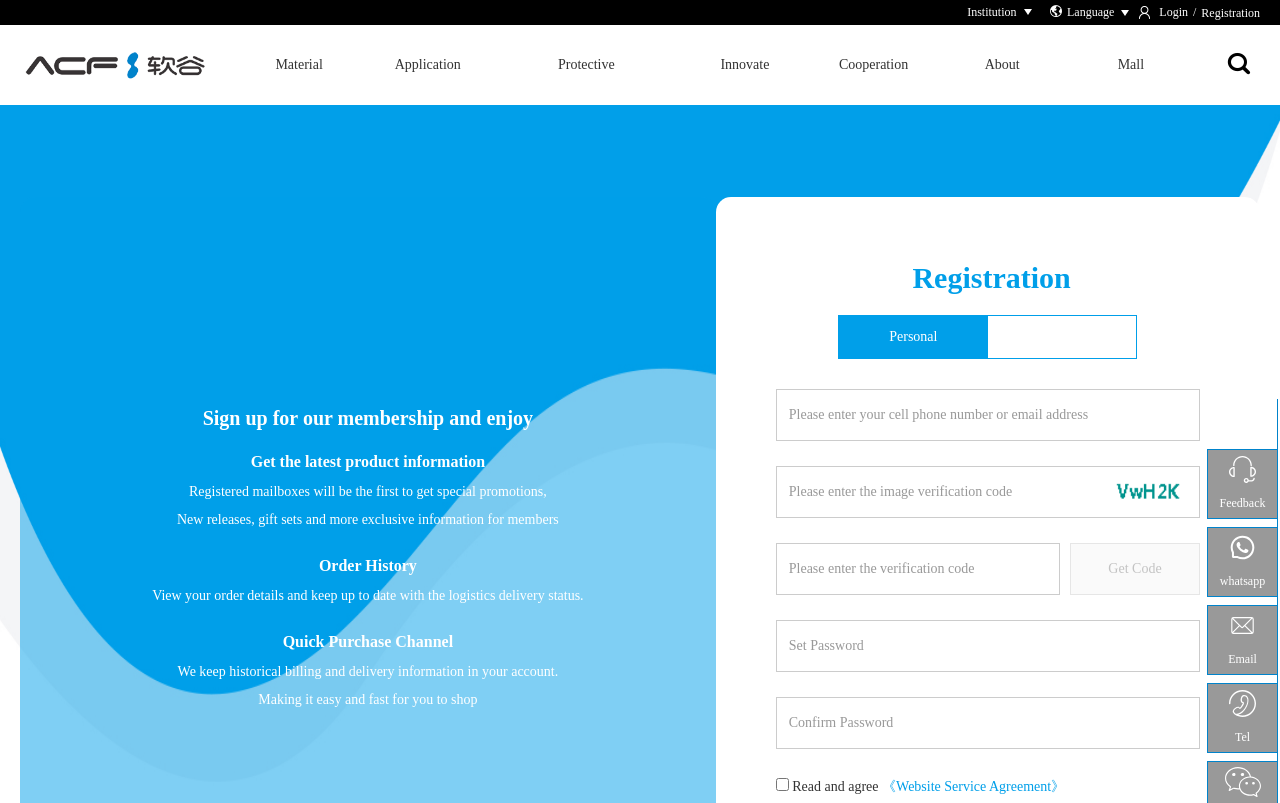Please determine the bounding box coordinates of the clickable area required to carry out the following instruction: "Click on 'Car Accidents'". The coordinates must be four float numbers between 0 and 1, represented as [left, top, right, bottom].

None